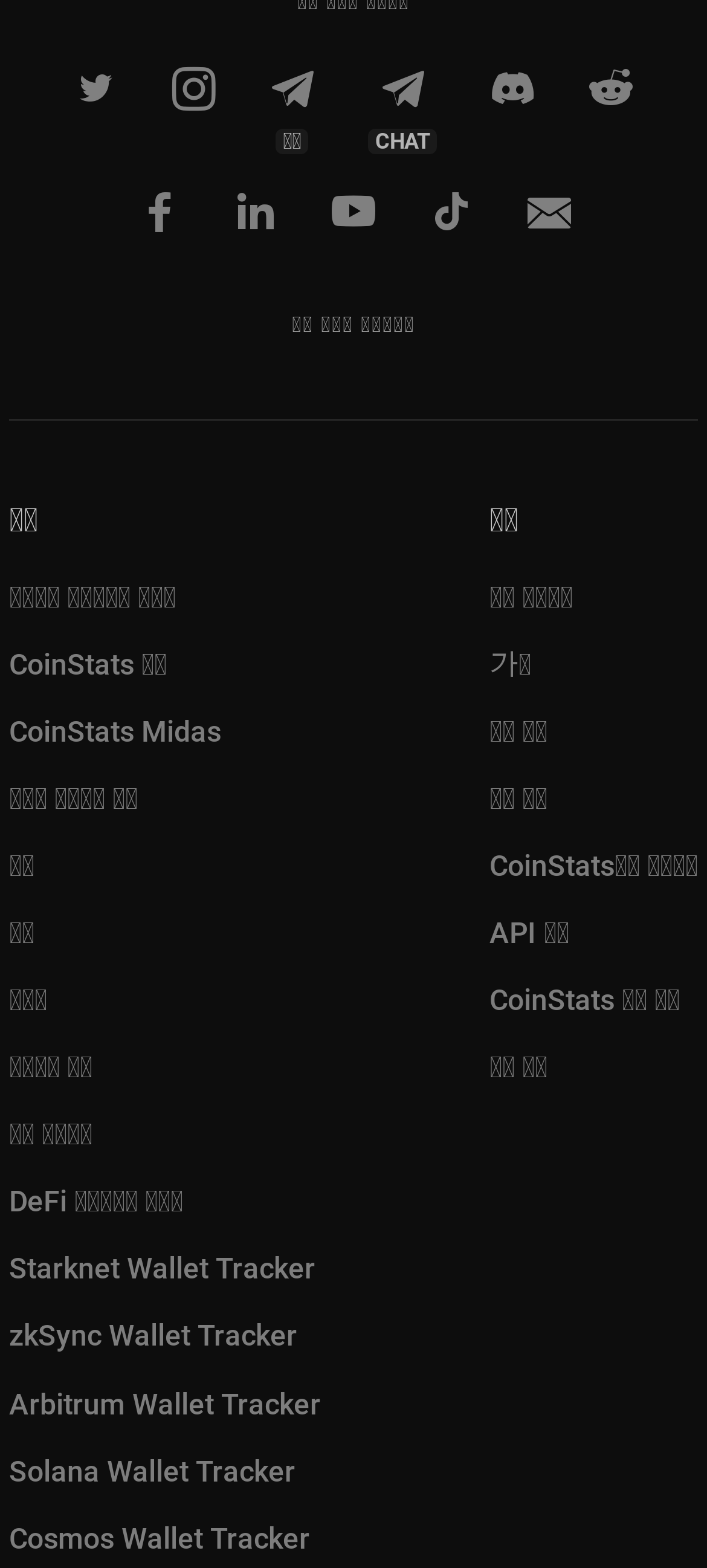Determine the bounding box coordinates of the element's region needed to click to follow the instruction: "Click on Twitter link". Provide these coordinates as four float numbers between 0 and 1, formatted as [left, top, right, bottom].

[0.105, 0.043, 0.167, 0.098]